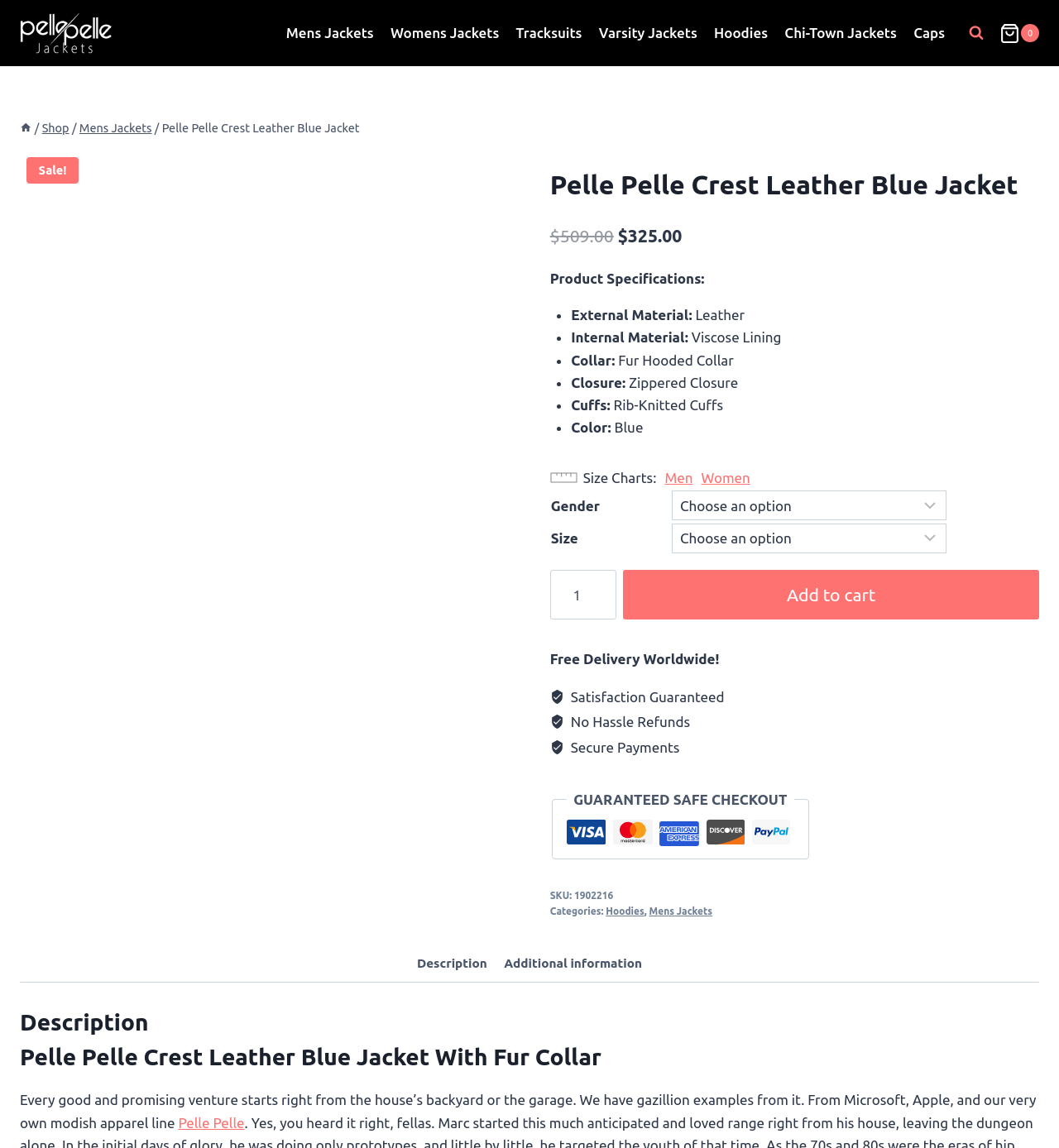Please find the bounding box coordinates of the element's region to be clicked to carry out this instruction: "View product description".

[0.394, 0.825, 0.46, 0.856]